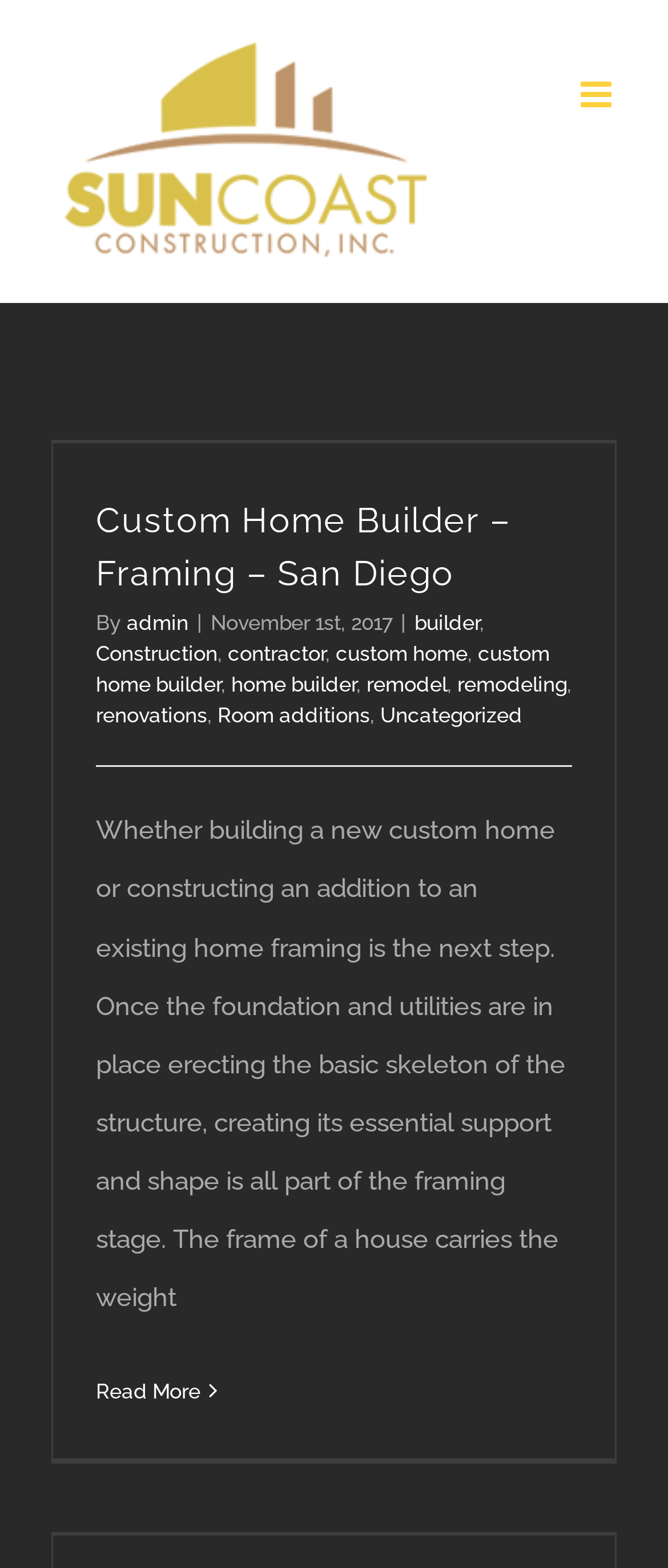Can you pinpoint the bounding box coordinates for the clickable element required for this instruction: "Go to Top"? The coordinates should be four float numbers between 0 and 1, i.e., [left, top, right, bottom].

[0.695, 0.644, 0.808, 0.692]